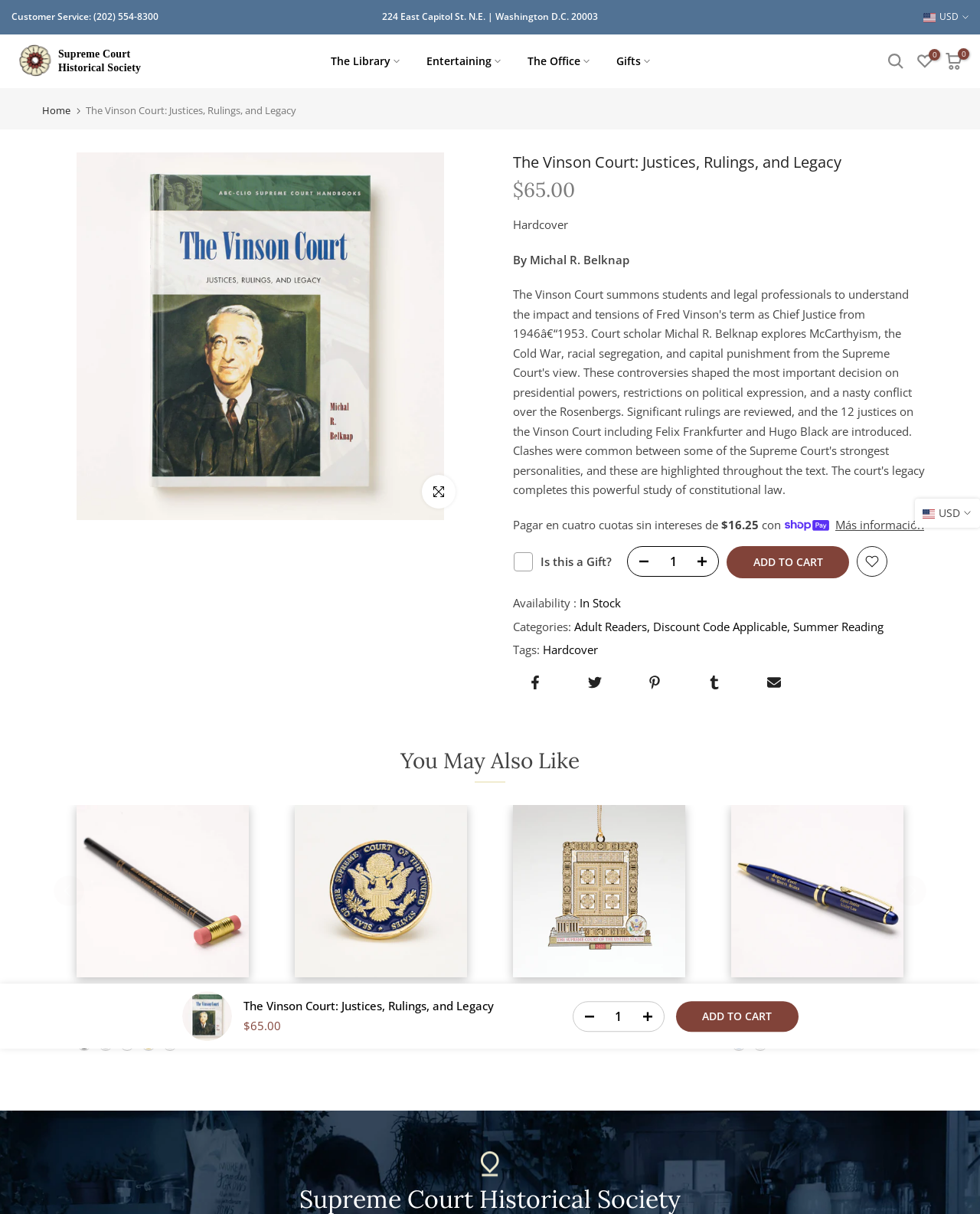Please identify the bounding box coordinates of the clickable region that I should interact with to perform the following instruction: "Click to enlarge". The coordinates should be expressed as four float numbers between 0 and 1, i.e., [left, top, right, bottom].

[0.43, 0.391, 0.465, 0.419]